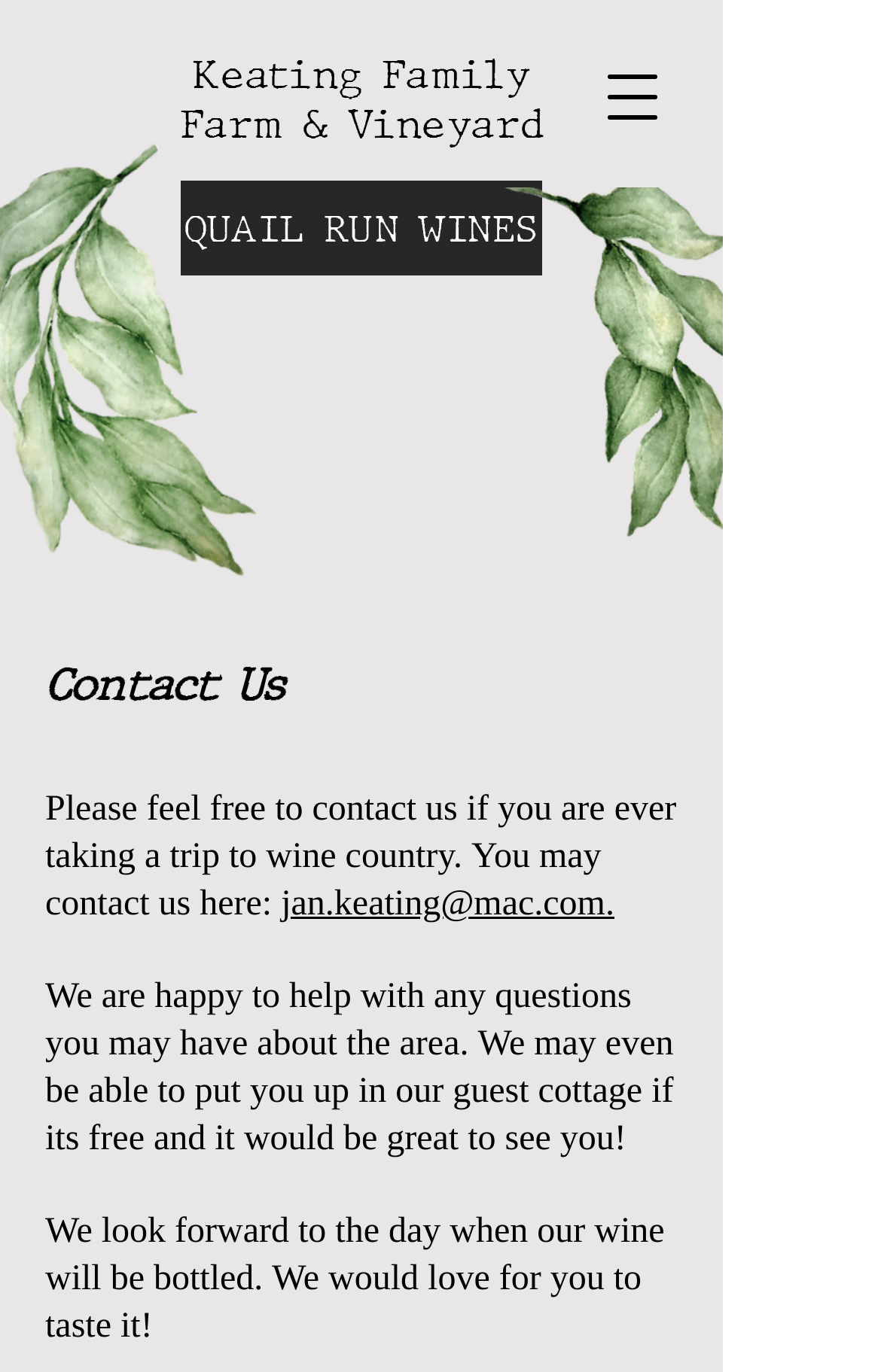Provide the bounding box coordinates of the HTML element described by the text: "jan.keating@mac.com.".

[0.319, 0.636, 0.697, 0.685]